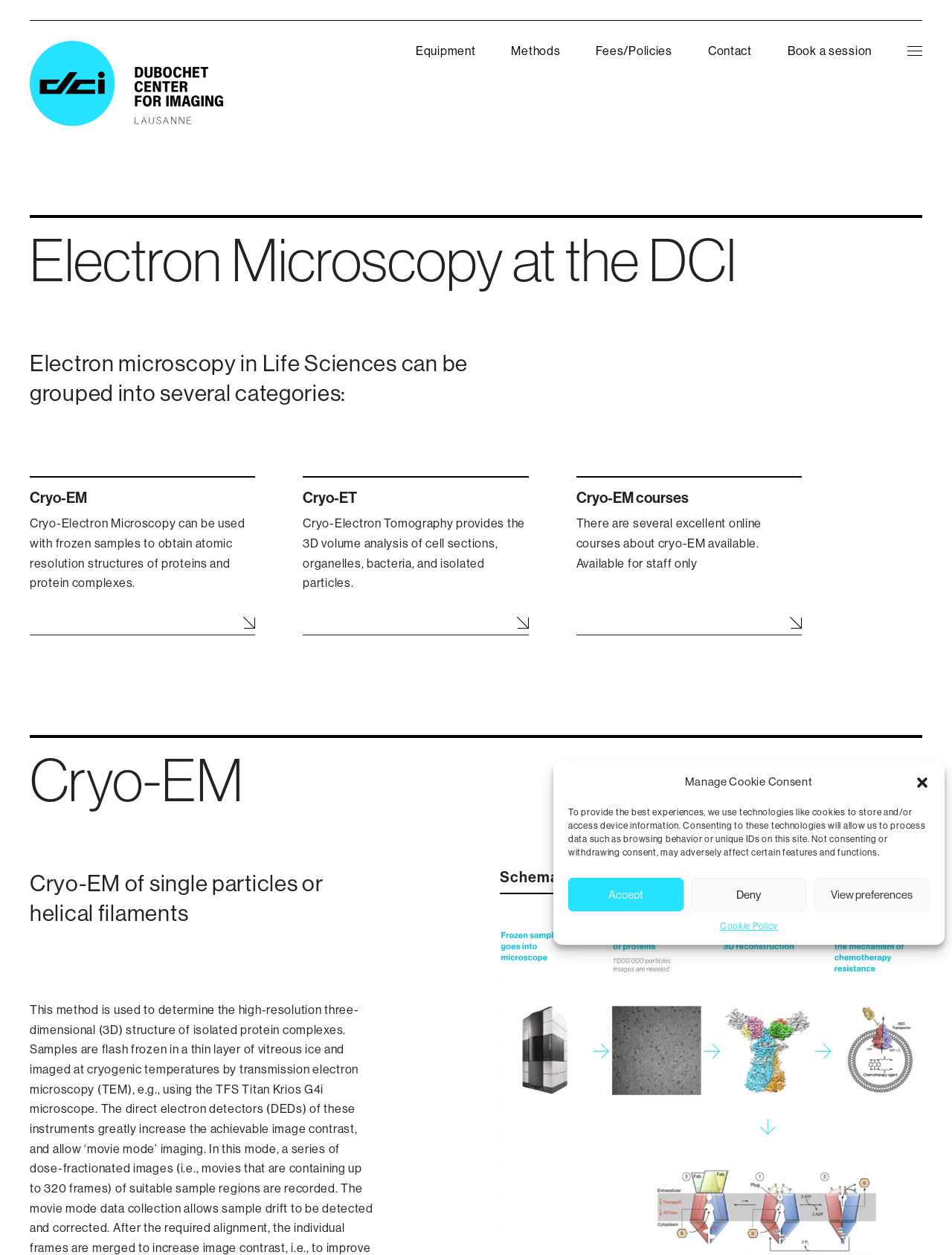Locate the bounding box of the user interface element based on this description: "Cookie Policy".

[0.756, 0.732, 0.817, 0.744]